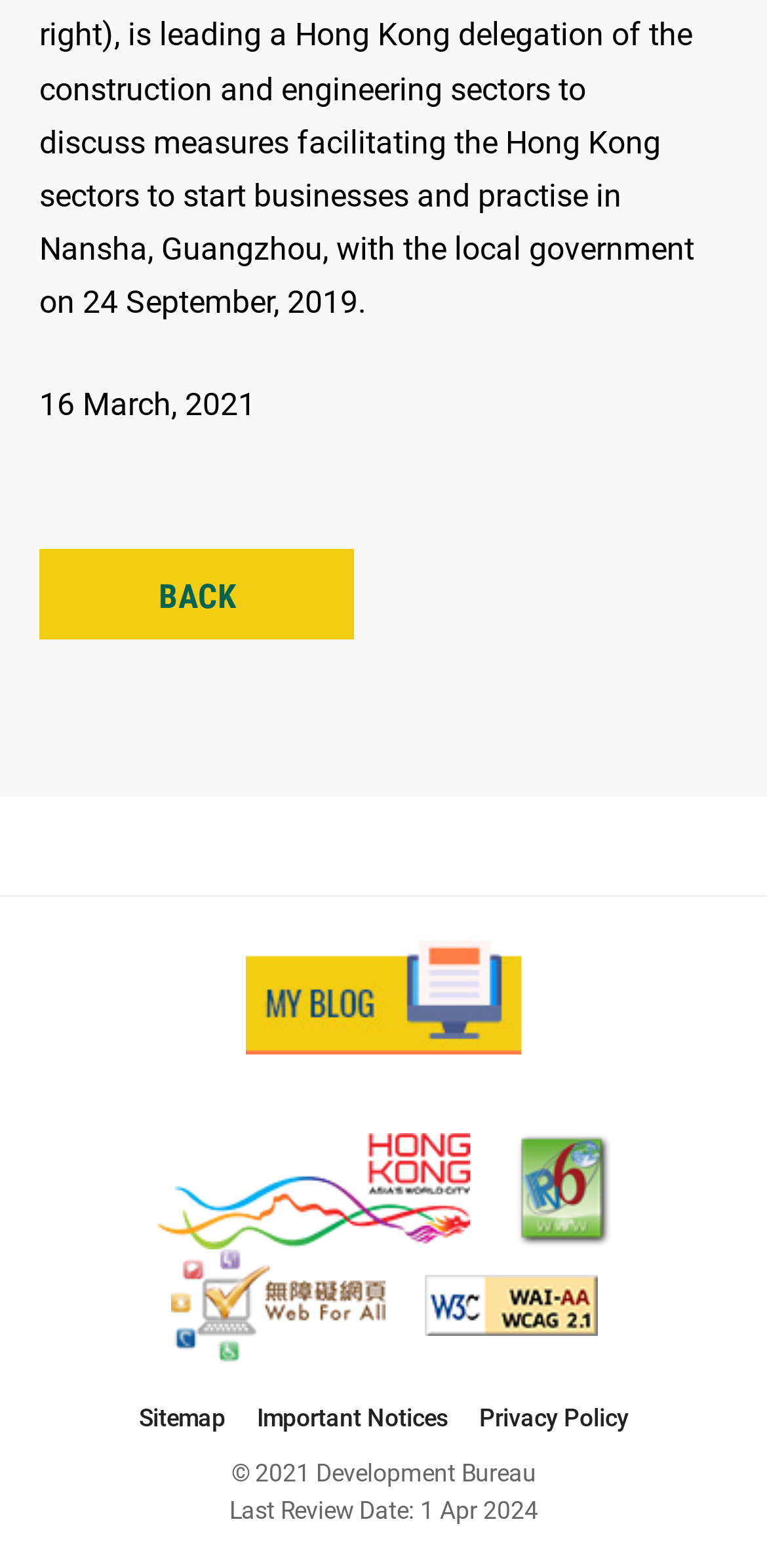How many links are there in the footer?
Please answer the question with a detailed and comprehensive explanation.

I counted the number of links in the footer section of the webpage, which includes 'My Blog', 'Brand Hong Kong - Asia’s World City', 'IPv6', 'Web Accessibility Recognition Scheme', 'Level Double-A conformance, W3C WAI Web Content Accessibility Guidelines 2.1', 'Sitemap', and 'Important Notices', 'Privacy Policy'. There are 7 links in total.